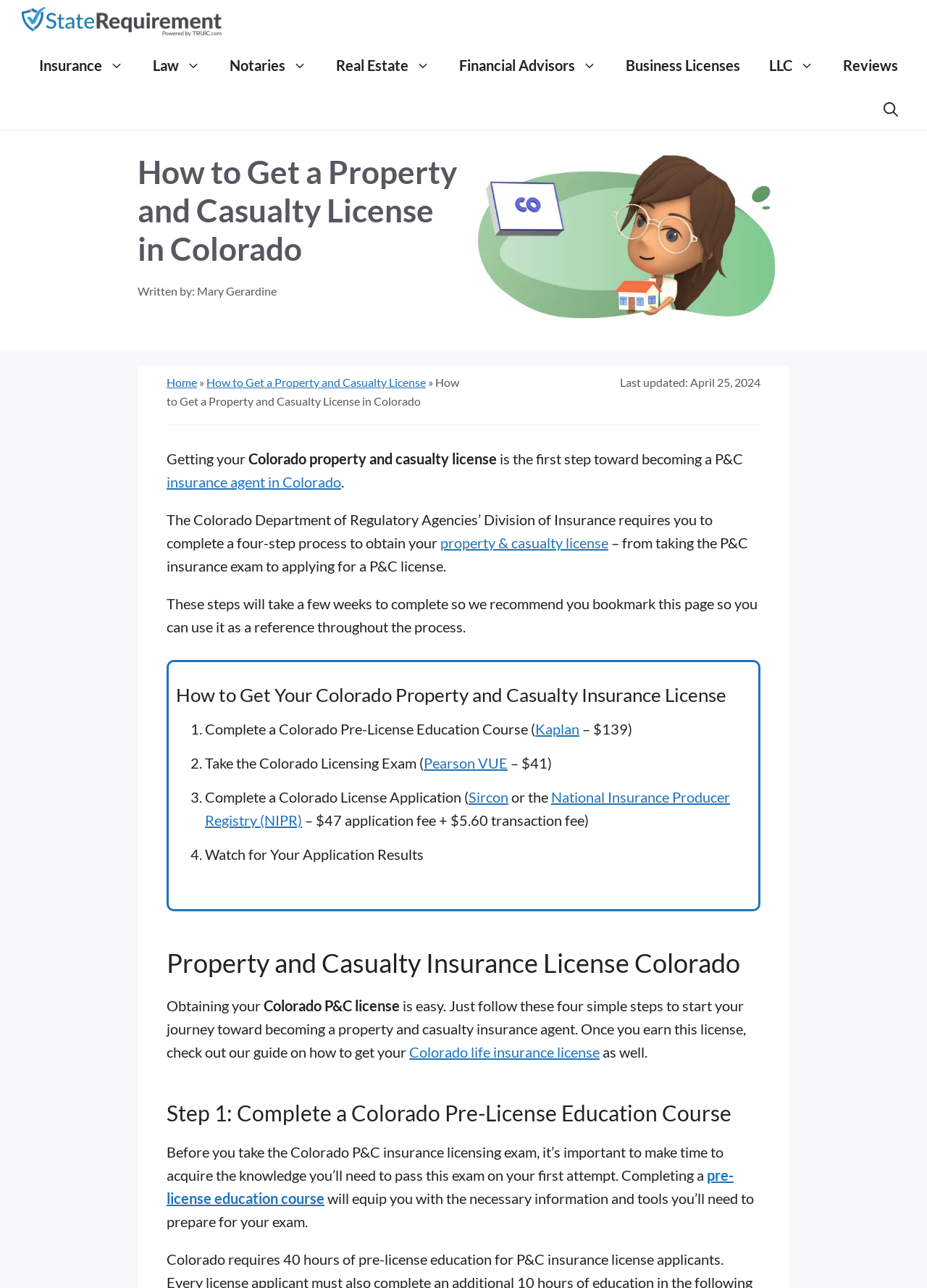Describe all the key features of the webpage in detail.

This webpage is about obtaining a property and casualty insurance license in Colorado. At the top, there is a navigation bar with links to various sections, including "Insurance", "Law", "Notaries", and more. Below the navigation bar, there is a heading that reads "How to Get a Property and Casualty License in Colorado". 

To the right of the heading, there is a breadcrumb navigation with links to "Home" and the current page. Below the breadcrumb navigation, there is a section with the author's name, "Mary Gerardine", and the last updated date, "April 25, 2024". 

The main content of the page is divided into sections, each with a heading and a list of steps to obtain the license. The first section explains the process of getting a property and casualty license in Colorado, which involves completing a pre-license education course, taking the licensing exam, applying for a license, and waiting for the application results. 

The subsequent sections provide more detailed information about each step, including links to relevant resources, such as Kaplan for pre-license education and Pearson VUE for the licensing exam. There are also links to Sircon and the National Insurance Producer Registry (NIPR) for license application. 

At the bottom of the page, there is a section with a heading "Property and Casualty Insurance License Colorado" that summarizes the process of obtaining the license. Below this section, there is another section that explains the importance of completing a pre-license education course before taking the licensing exam. 

Finally, at the very bottom of the page, there is a cookie notice dialog with a message about the website's use of cookies and affiliate commissions. The dialog has an "Ok" button and a "No" button.